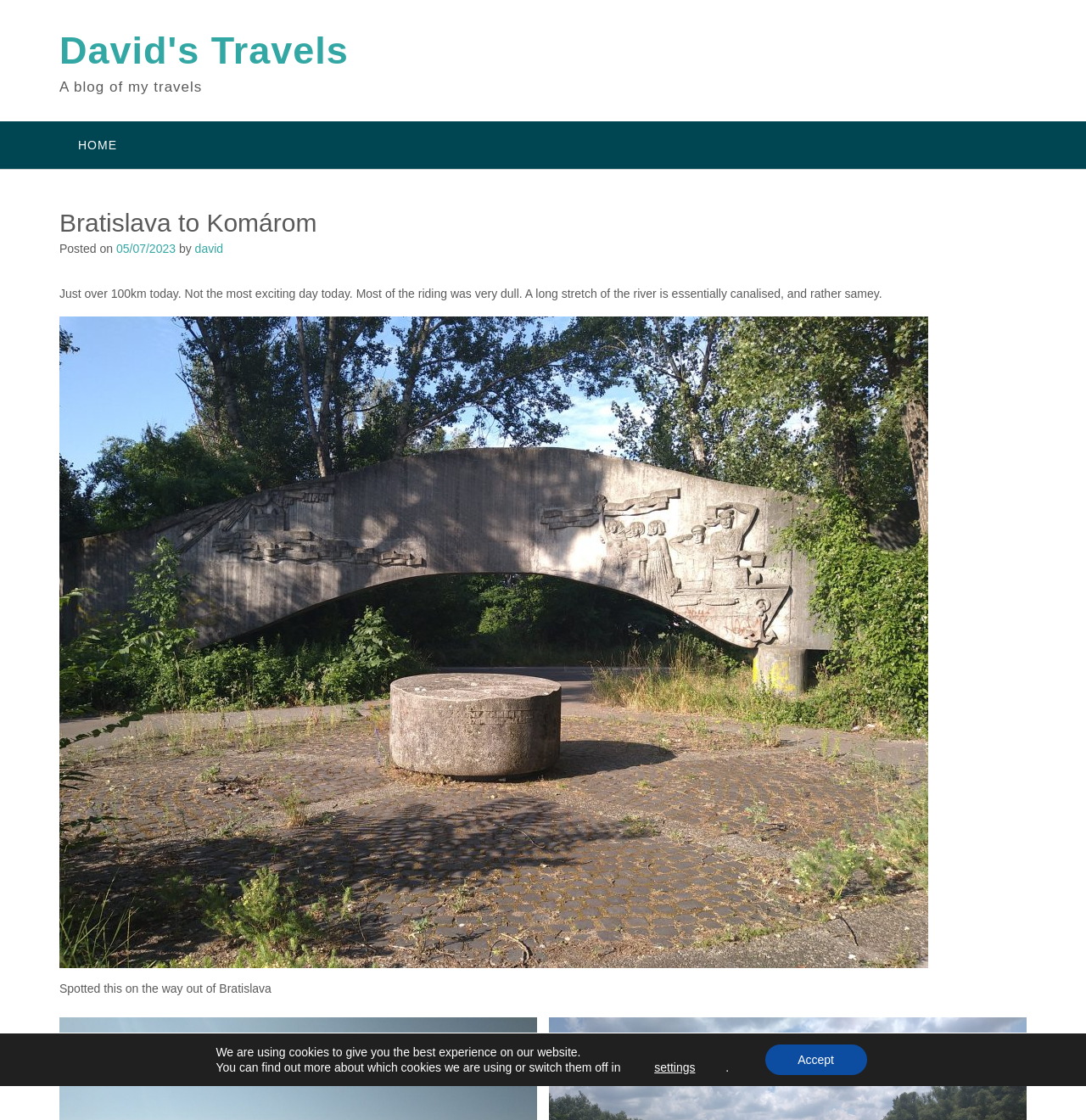Using the provided description: "Accept", find the bounding box coordinates of the corresponding UI element. The output should be four float numbers between 0 and 1, in the format [left, top, right, bottom].

[0.704, 0.933, 0.798, 0.96]